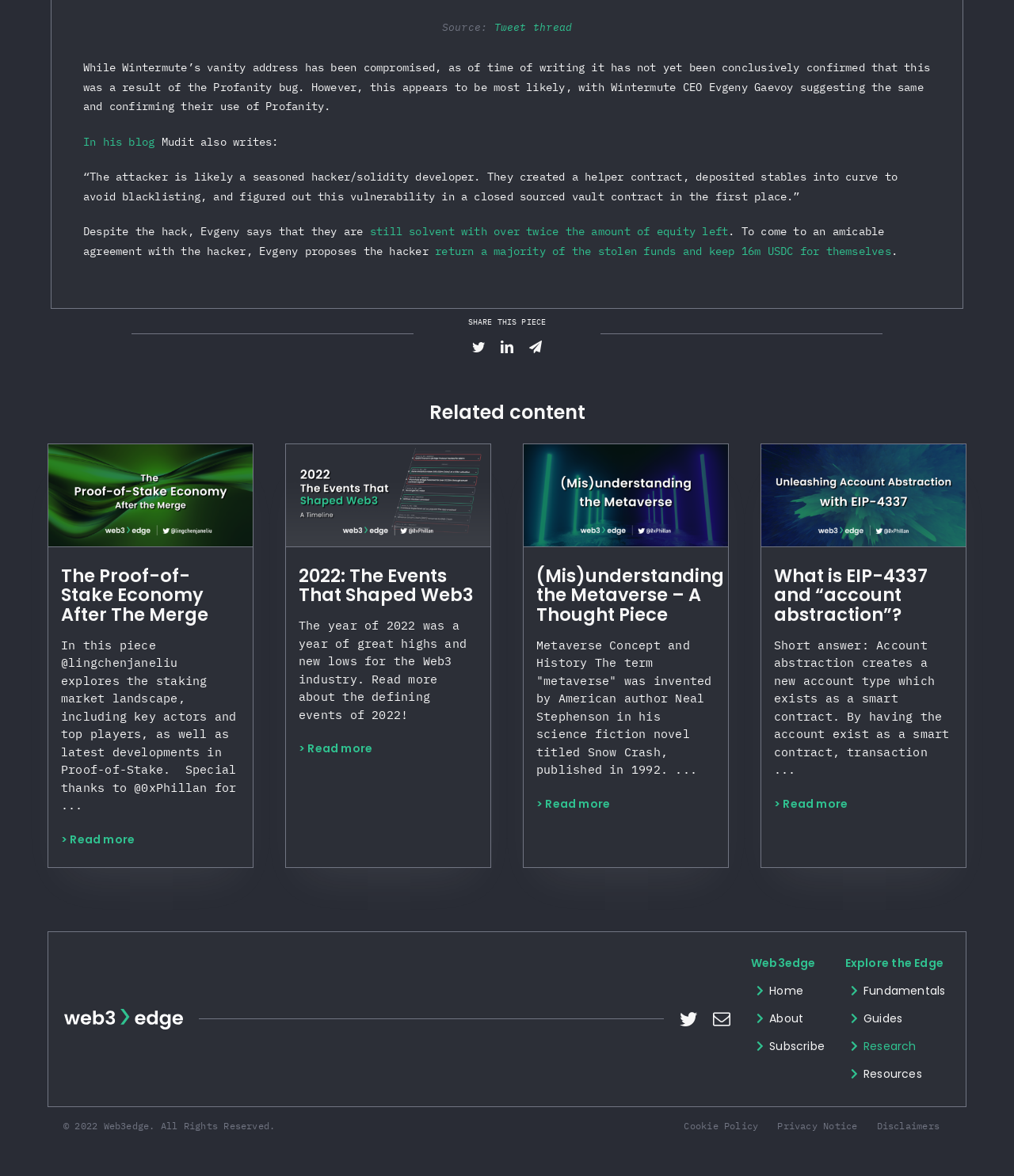What is the name of the website?
Based on the image, provide a one-word or brief-phrase response.

Web3edge